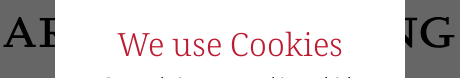Can users adjust their cookie settings?
Based on the image, answer the question with as much detail as possible.

According to the notification, users can adjust their cookie settings at any time, emphasizing the website's commitment to user privacy and control over their browsing experience.